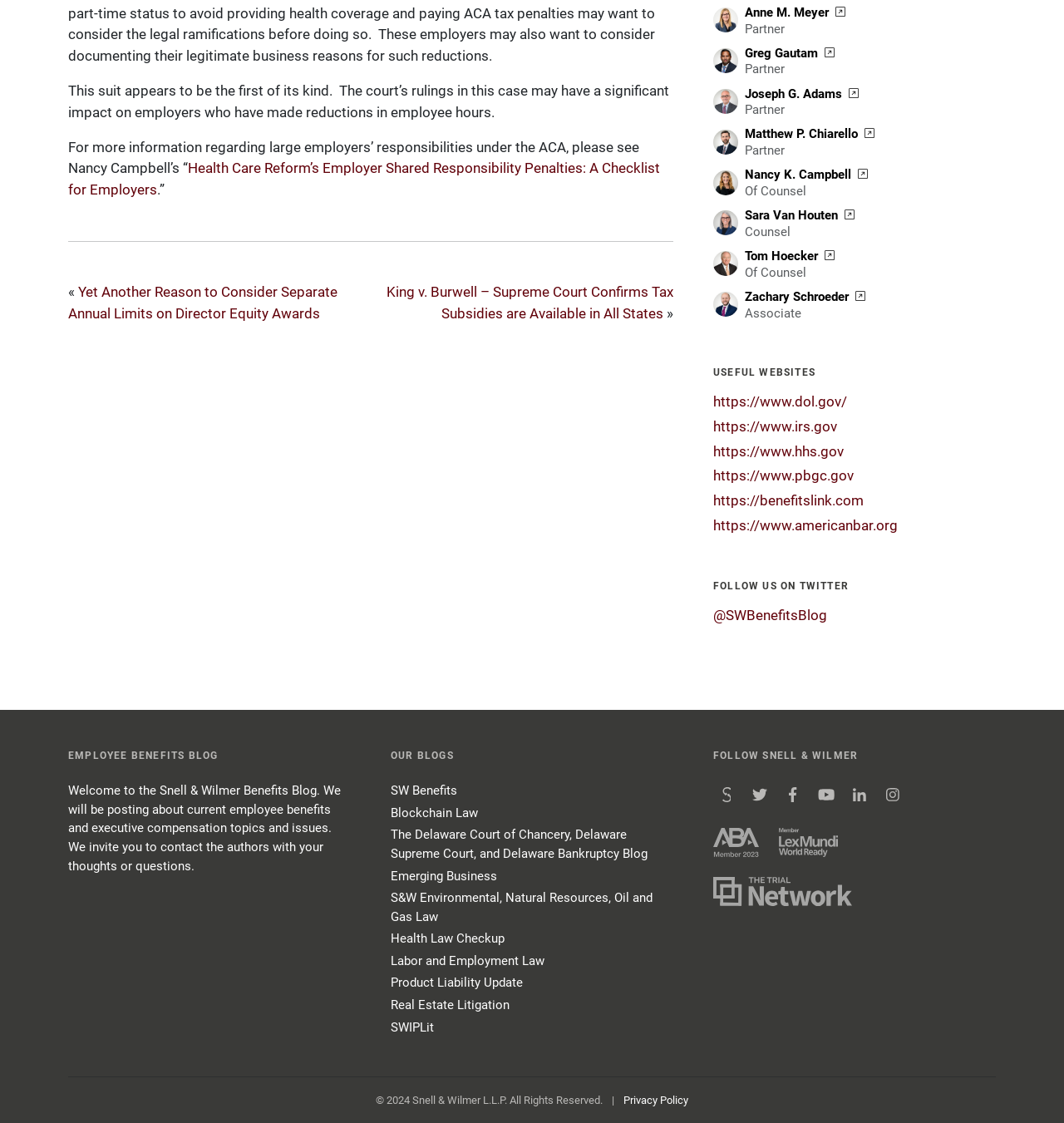Give a concise answer of one word or phrase to the question: 
Who is the author of the blog post?

Not specified